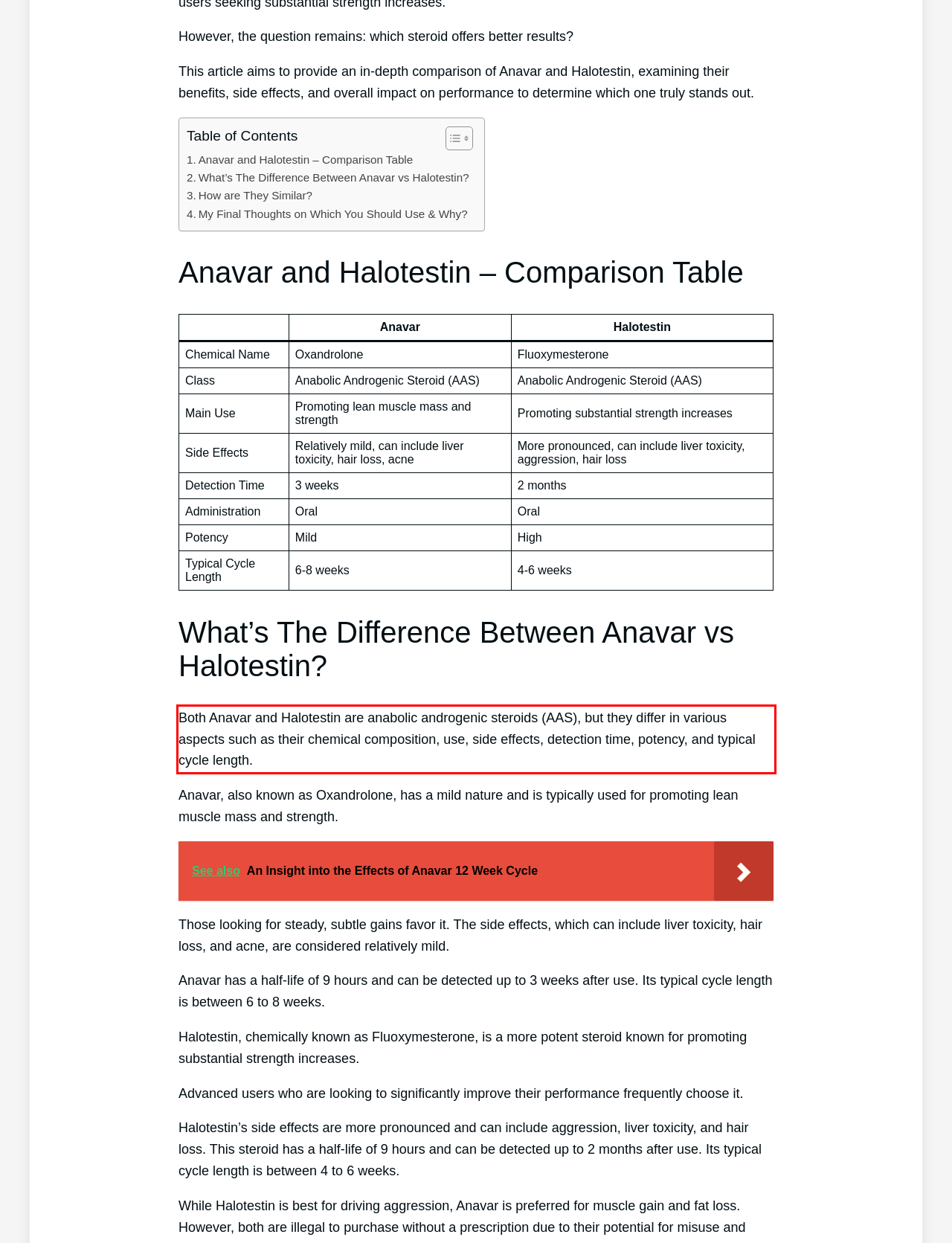Examine the webpage screenshot, find the red bounding box, and extract the text content within this marked area.

Both Anavar and Halotestin are anabolic androgenic steroids (AAS), but they differ in various aspects such as their chemical composition, use, side effects, detection time, potency, and typical cycle length.